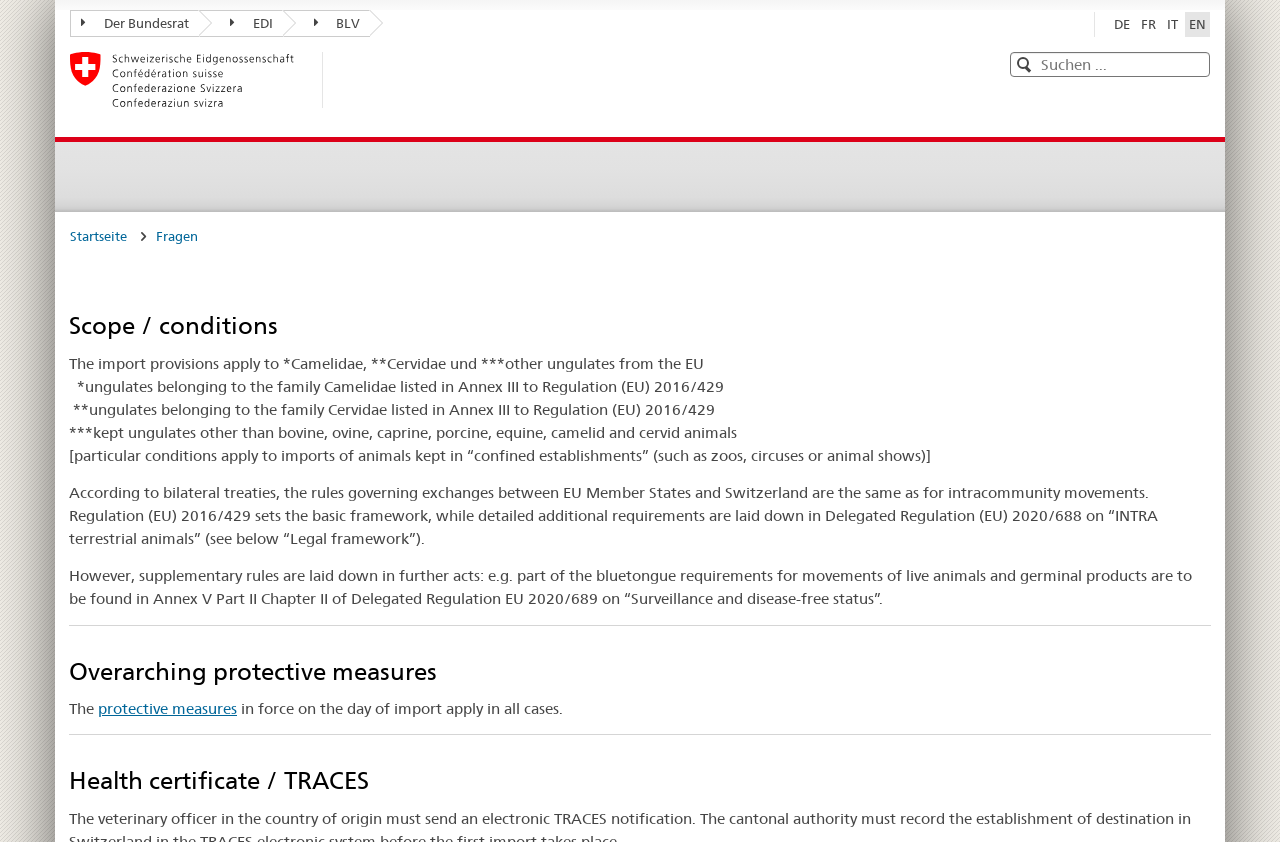Identify the bounding box coordinates of the clickable section necessary to follow the following instruction: "Select the 'EN' language". The coordinates should be presented as four float numbers from 0 to 1, i.e., [left, top, right, bottom].

[0.926, 0.014, 0.945, 0.044]